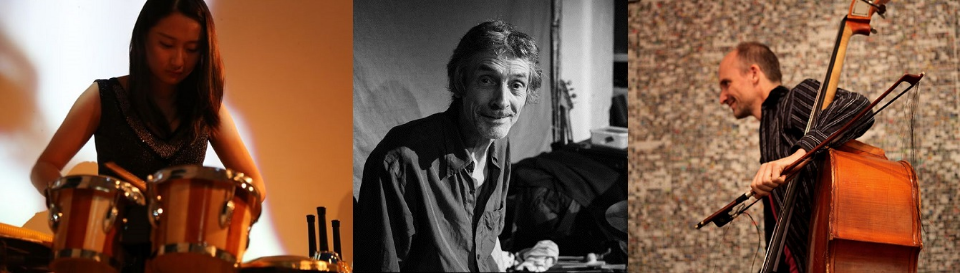Provide a thorough description of the contents of the image.

This captivating image features three distinguished musicians who embody the spirit of contemporary music. On the left, Beibei Wang is seen performing on the percussion, showcasing her expertise as a virtuoso percussionist with a strong background in both Chinese and British musical traditions. Her dedication to the craft is evident, reflecting her meteoric rise in the classical music scene.

In the center, Terry Day gazes at the camera with a thoughtful expression, embodying his rich musical history as an improviser, multi-instrumentalist, and visual artist. As a pioneering figure in the improvisation movement since the 1960s, he has made significant contributions to the genre, collaborating with numerous influential artists throughout his career.

On the right, Jon Clarke is captured mid-performance with his distinctive string instrument, highlighting his role in the world of innovative music. Known for his versatility, Clarke seamlessly blends various musical styles, further enriching the performance landscape.

The image reflects a moment of artistic synergy, showcasing the talent and diversity of these musicians, who will be performing together at the Hundred Years Gallery on Sunday, 17th May from 3:30 to 6:30 pm.